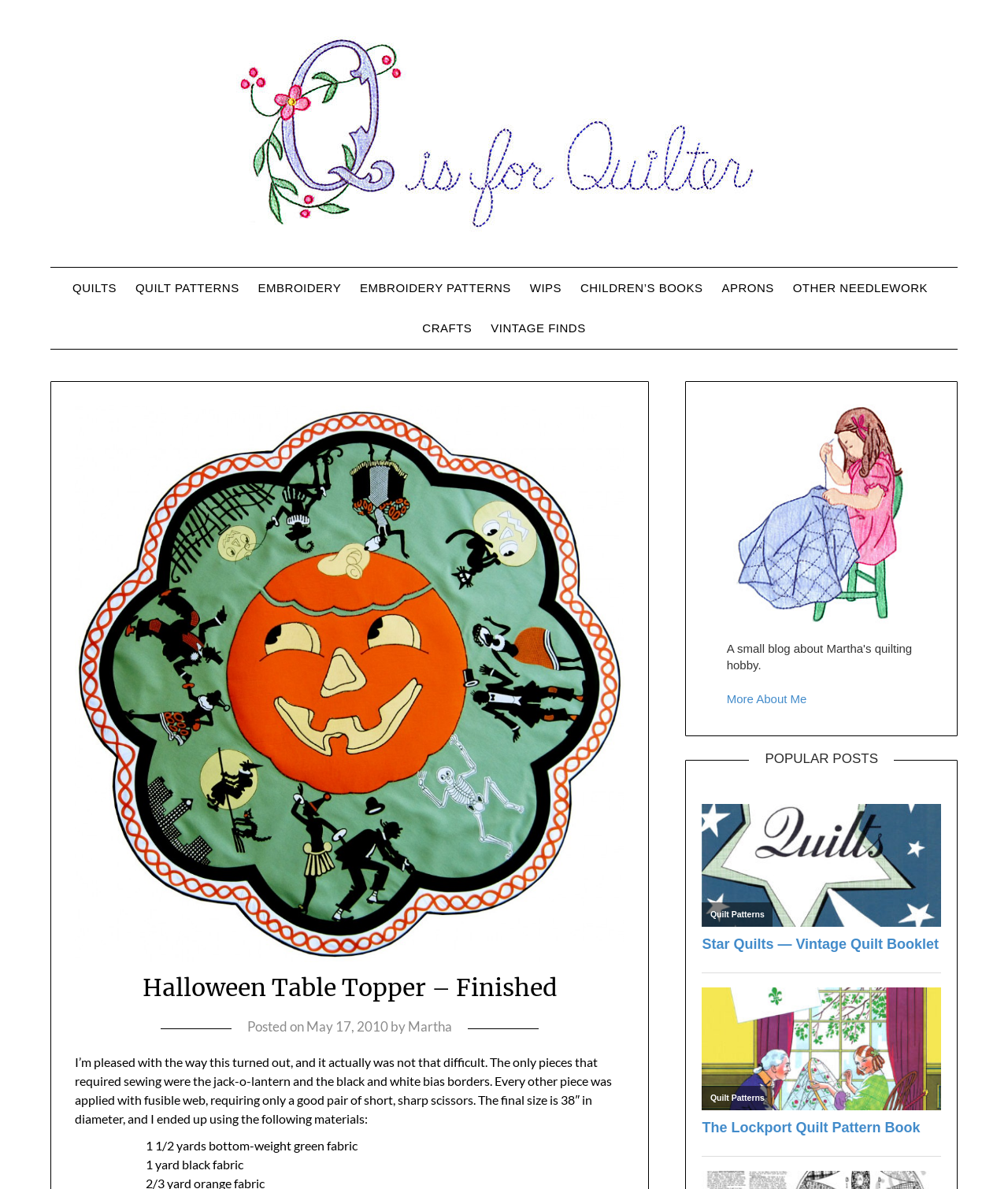Utilize the information from the image to answer the question in detail:
What is the topic of the finished project?

The topic of the finished project is a Halloween Table Topper, which is mentioned in the heading 'Halloween Table Topper – Finished' and is also the title of the webpage.